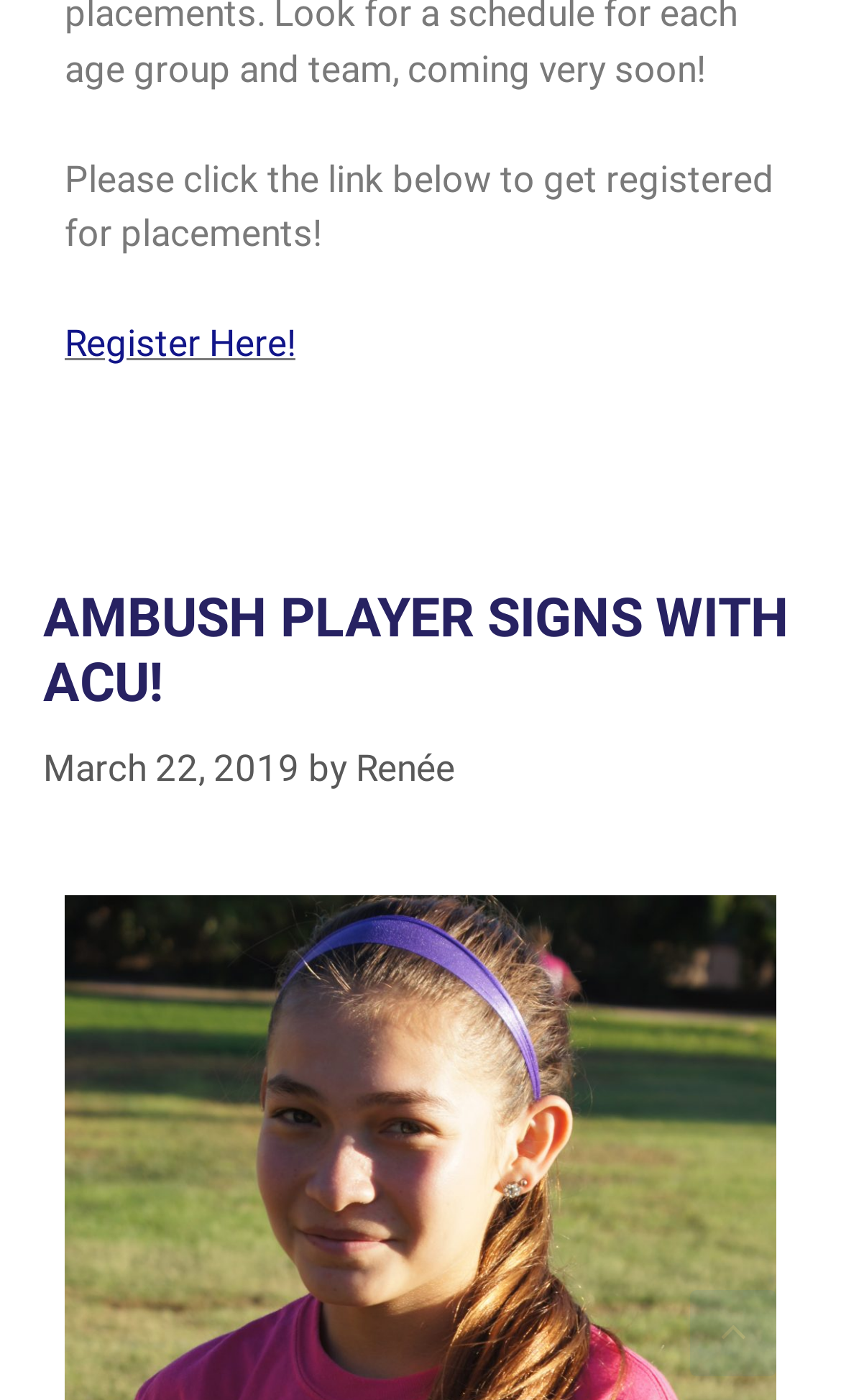Identify and provide the bounding box for the element described by: "Register Here!".

[0.077, 0.23, 0.351, 0.261]